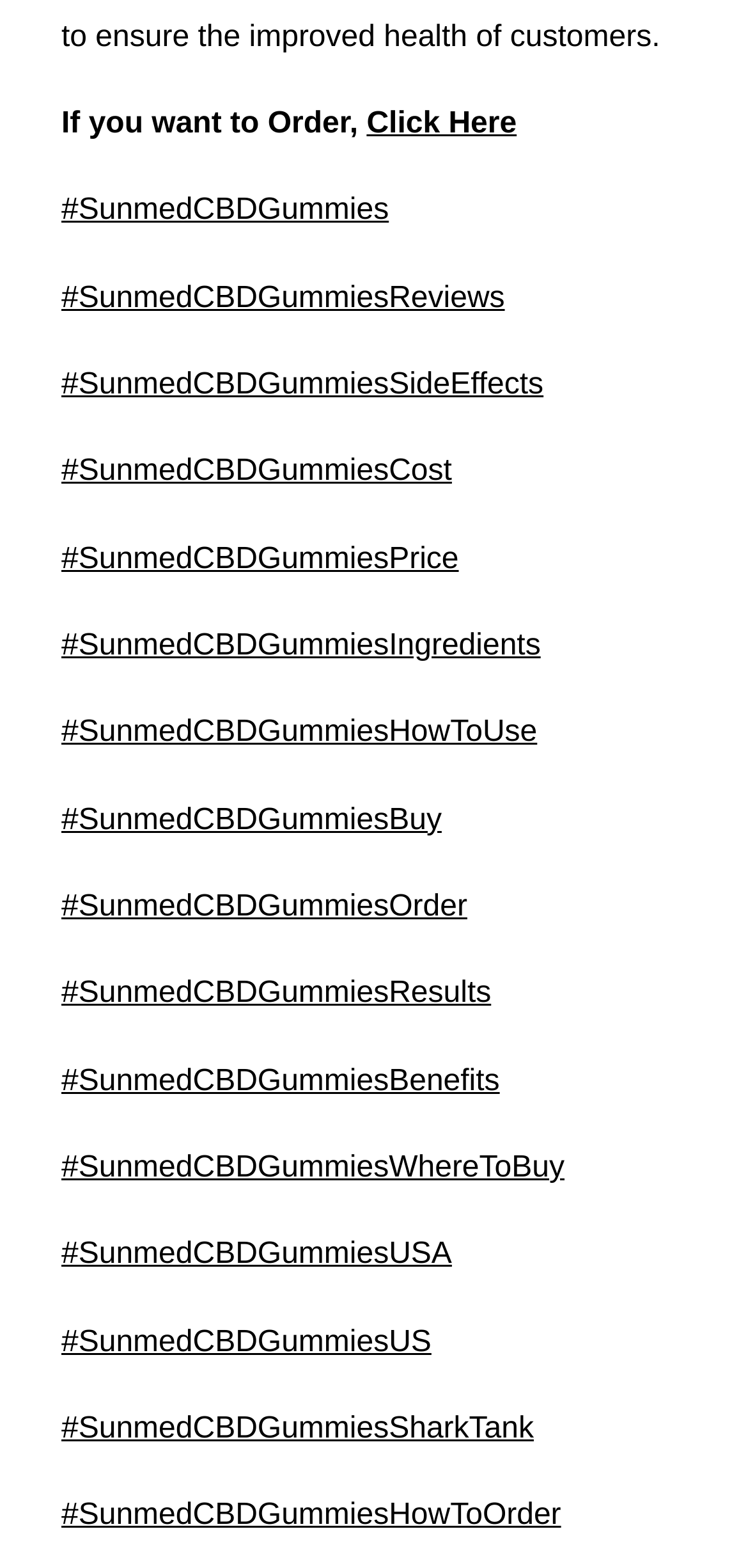Please specify the bounding box coordinates of the region to click in order to perform the following instruction: "Click the search button".

None